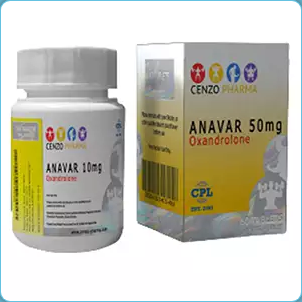What is the purpose of this product?
From the image, provide a succinct answer in one word or a short phrase.

Performance enhancement or bodybuilding